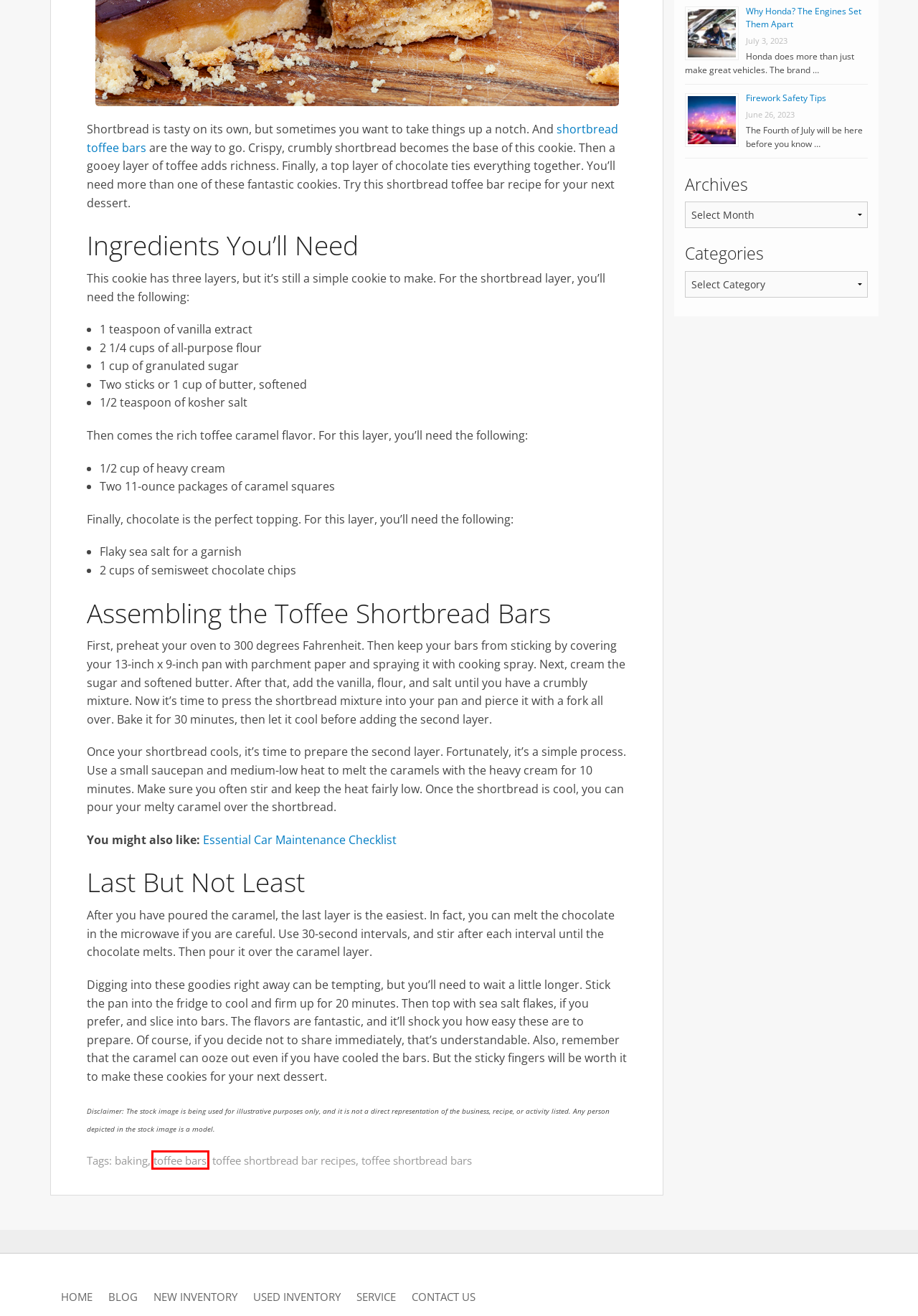Given a screenshot of a webpage with a red bounding box highlighting a UI element, determine which webpage description best matches the new webpage that appears after clicking the highlighted element. Here are the candidates:
A. Firework Safety Tips | Bob Brady Honda
B. baking Archives | Bob Brady Honda
C. toffee shortbread bars Archives | Bob Brady Honda
D. toffee shortbread bar recipes Archives | Bob Brady Honda
E. toffee bars Archives | Bob Brady Honda
F. Grab A Slice At Donnie's Homespun Pizza | Bob Brady Honda
G. Essential Car Maintenance Checklist | Bob Brady Honda
H. Why Honda? The Engines Set Them Apart | Bob Brady Honda

E